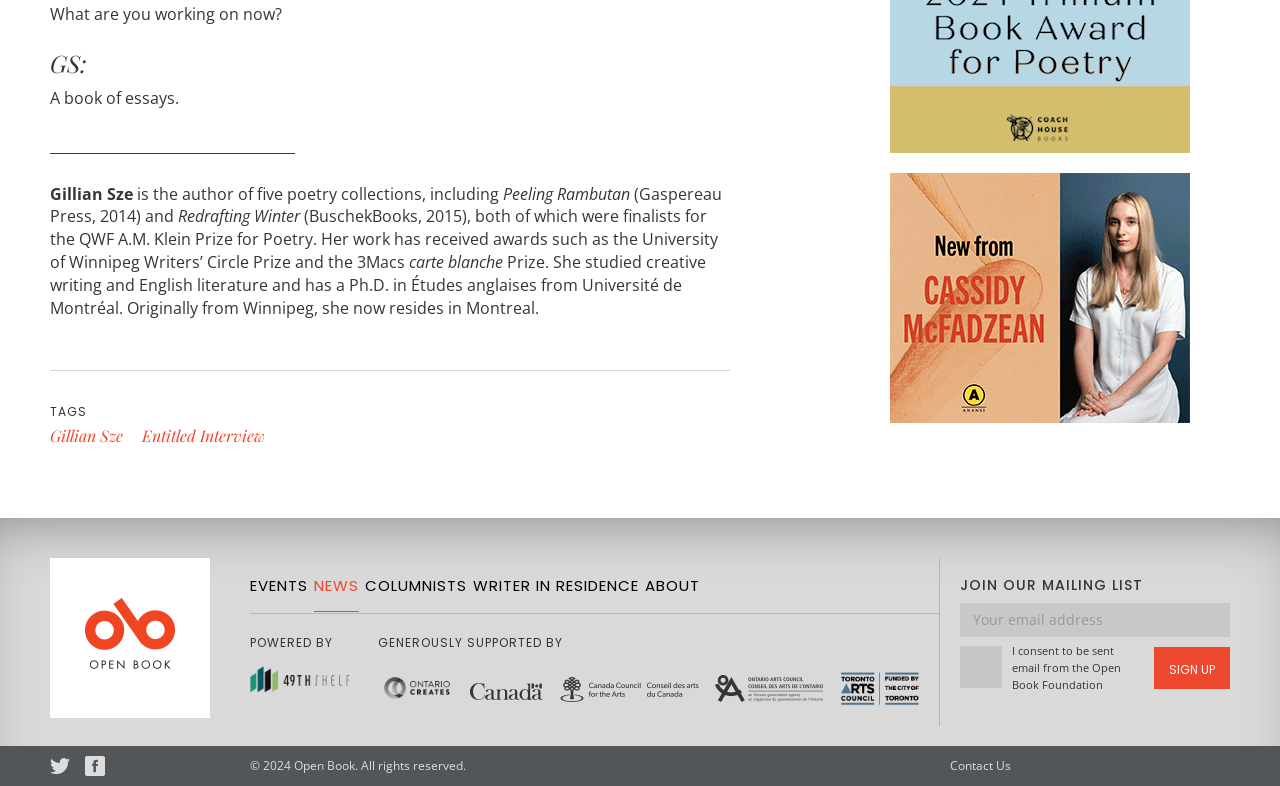Respond with a single word or short phrase to the following question: 
What is the name of the award?

QWF A.M. Klein Prize for Poetry